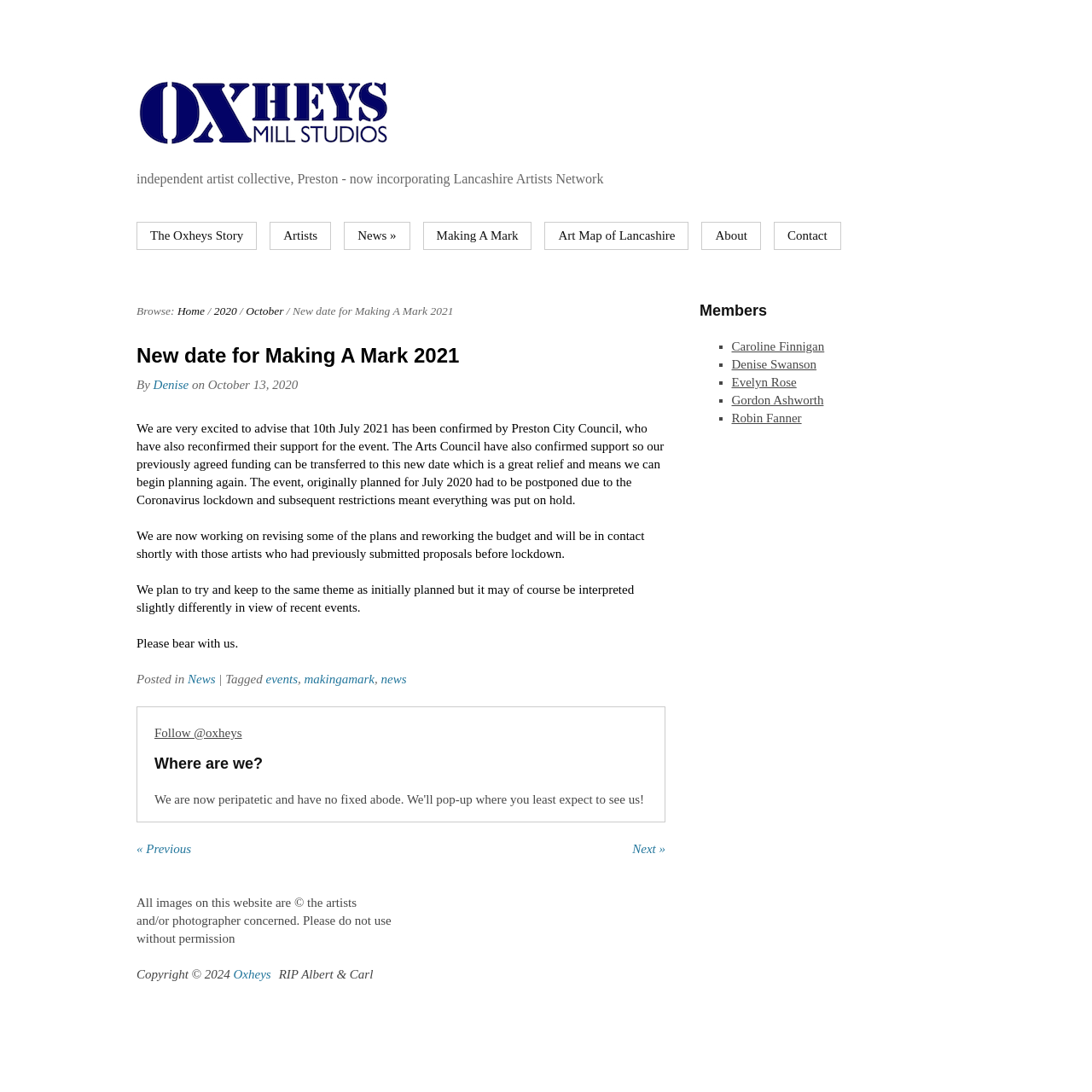Please locate the bounding box coordinates of the element's region that needs to be clicked to follow the instruction: "Read the 'New date for Making A Mark 2021' article". The bounding box coordinates should be provided as four float numbers between 0 and 1, i.e., [left, top, right, bottom].

[0.125, 0.316, 0.609, 0.335]